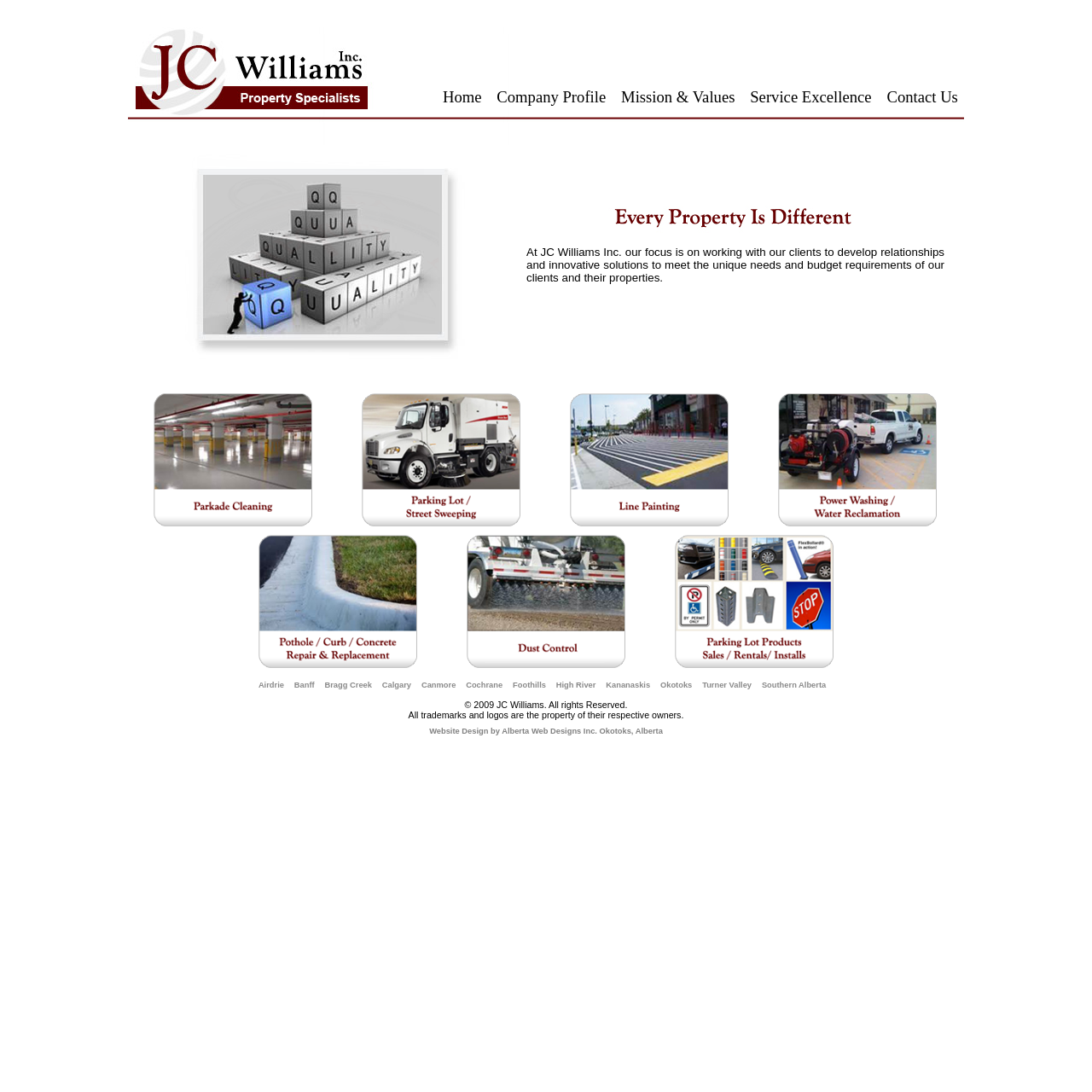In which cities does JC Williams Inc. operate?
Refer to the image and provide a one-word or short phrase answer.

Cochrane, Calgary, etc.